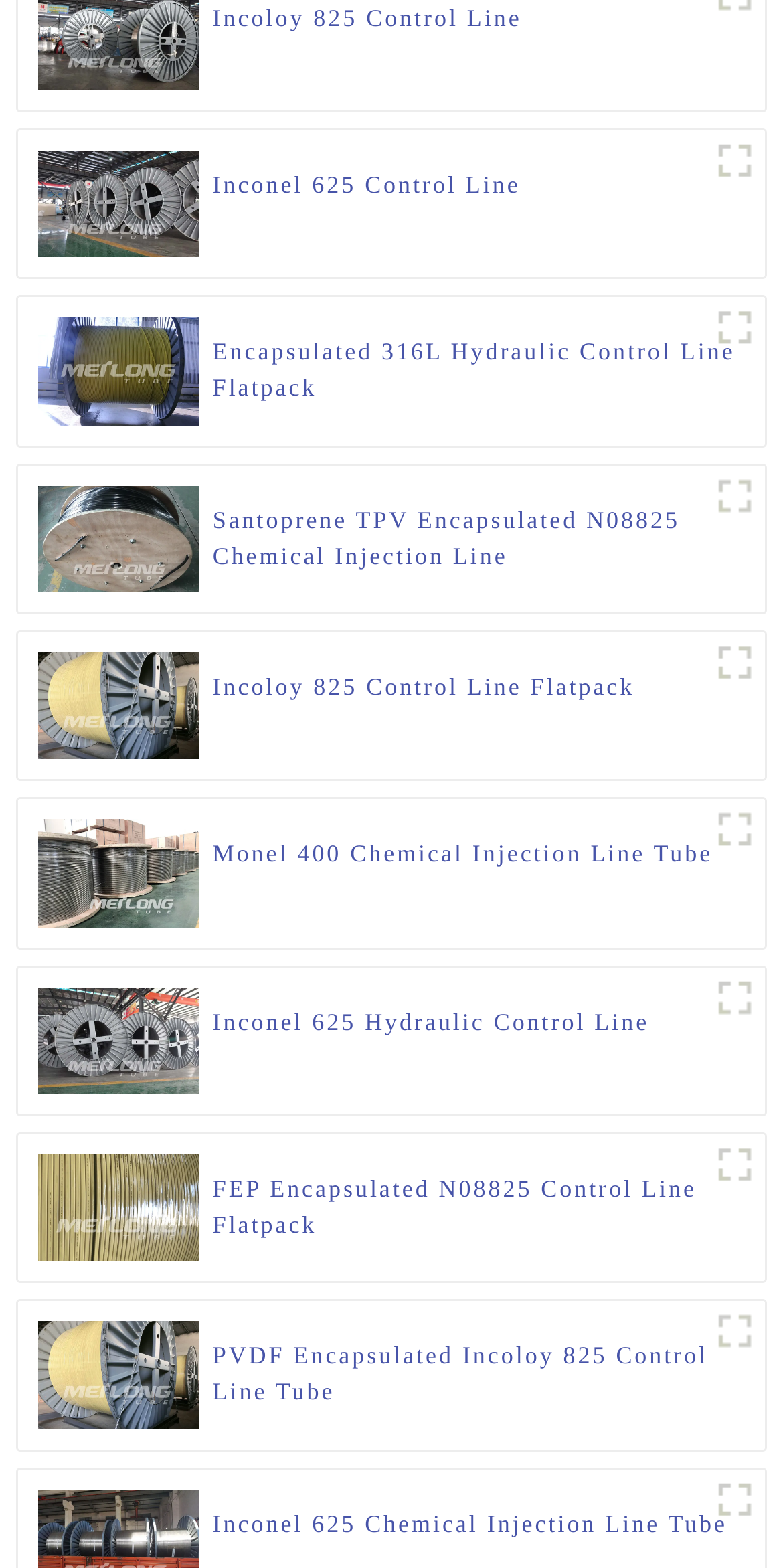How many links are there in the second figure?
Answer with a single word or phrase by referring to the visual content.

2